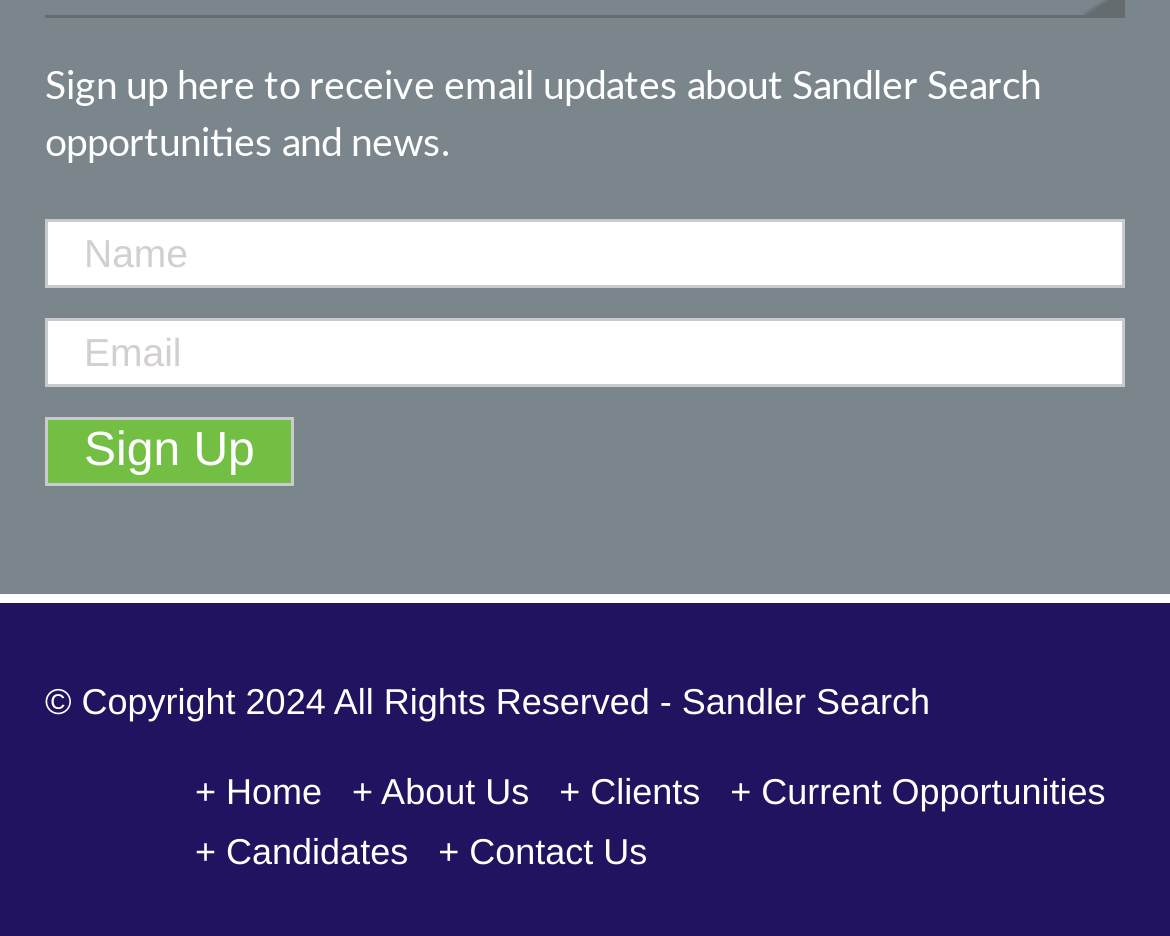Using the format (top-left x, top-left y, bottom-right x, bottom-right y), and given the element description, identify the bounding box coordinates within the screenshot: input value="Email" name="ne" value="Email"

[0.038, 0.341, 0.962, 0.414]